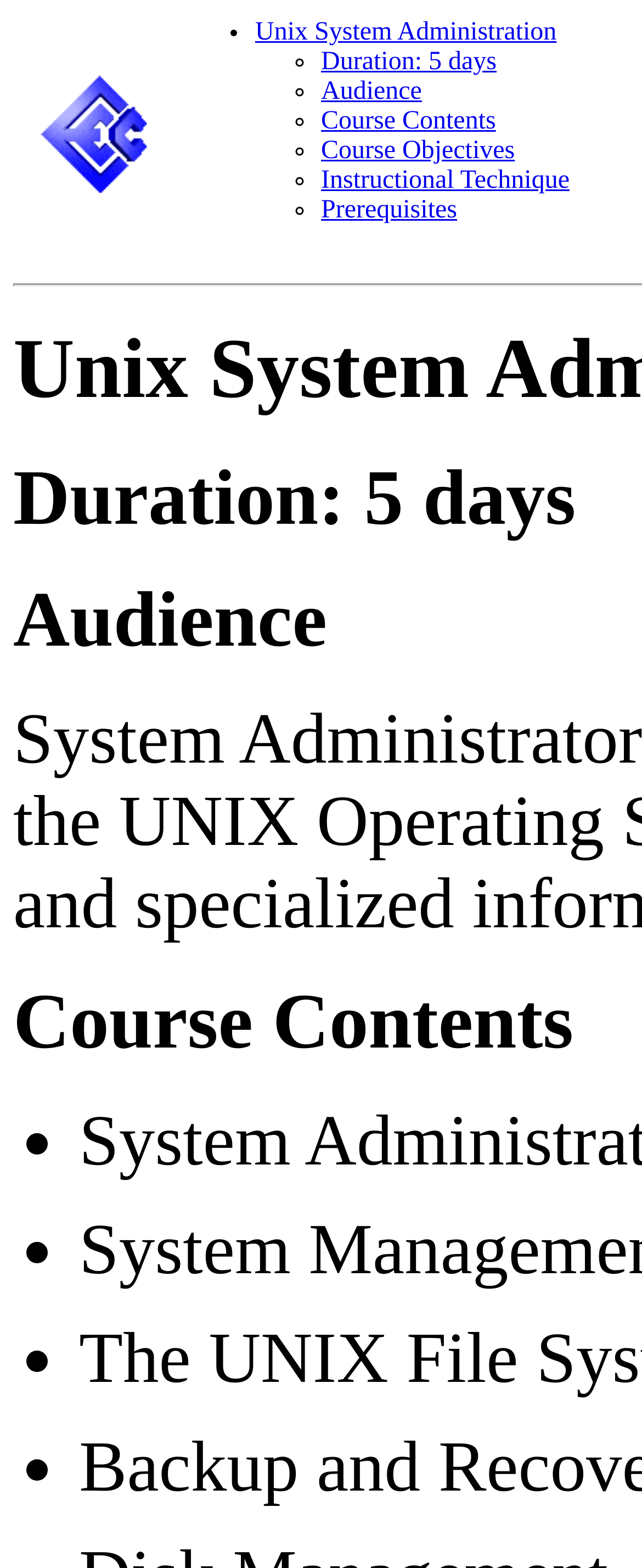Please find and report the bounding box coordinates of the element to click in order to perform the following action: "read Course Objectives". The coordinates should be expressed as four float numbers between 0 and 1, in the format [left, top, right, bottom].

[0.5, 0.087, 0.802, 0.105]